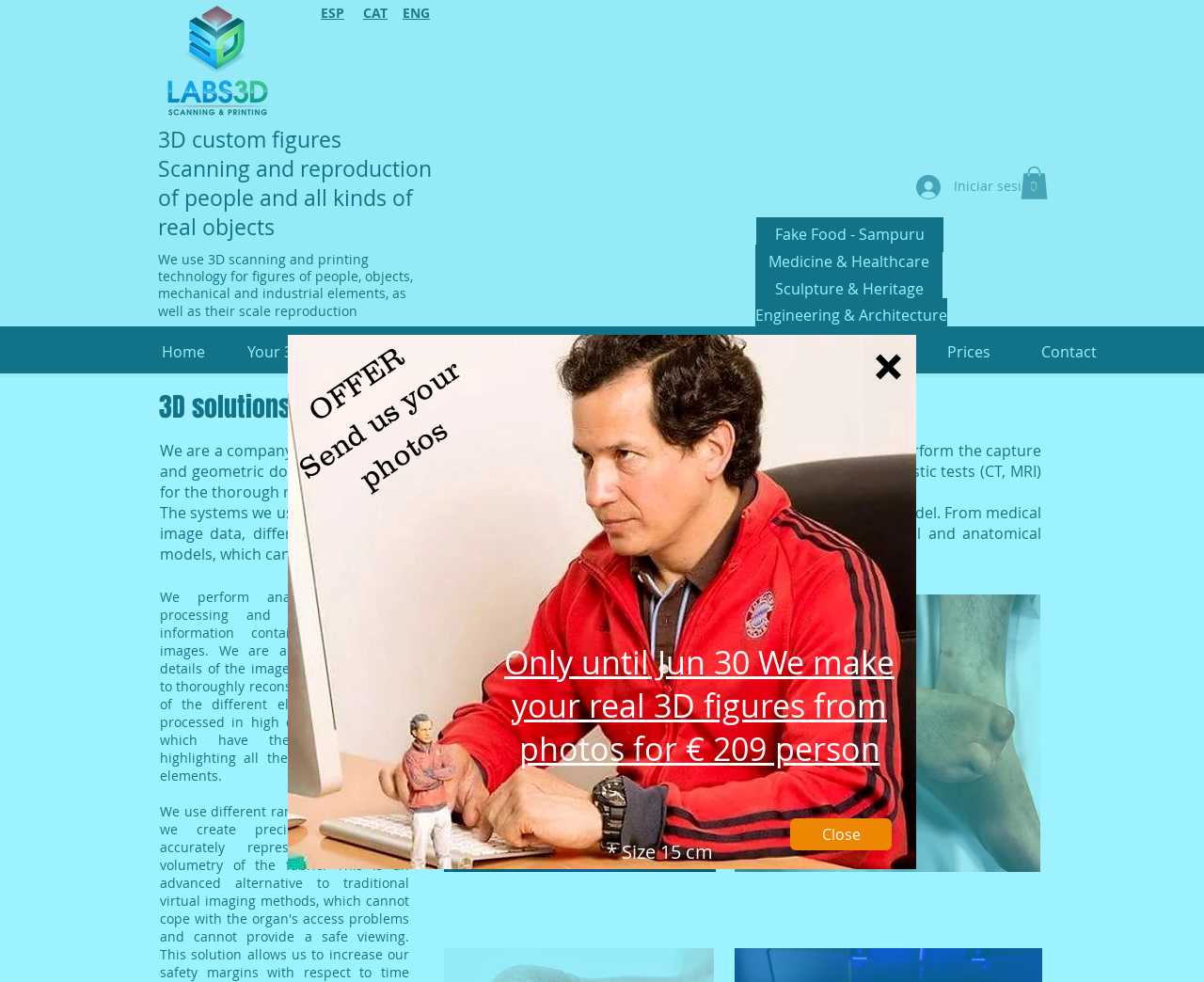Please answer the following question using a single word or phrase: 
What is the purpose of 3D scanning and printing?

Reproduction of people and objects